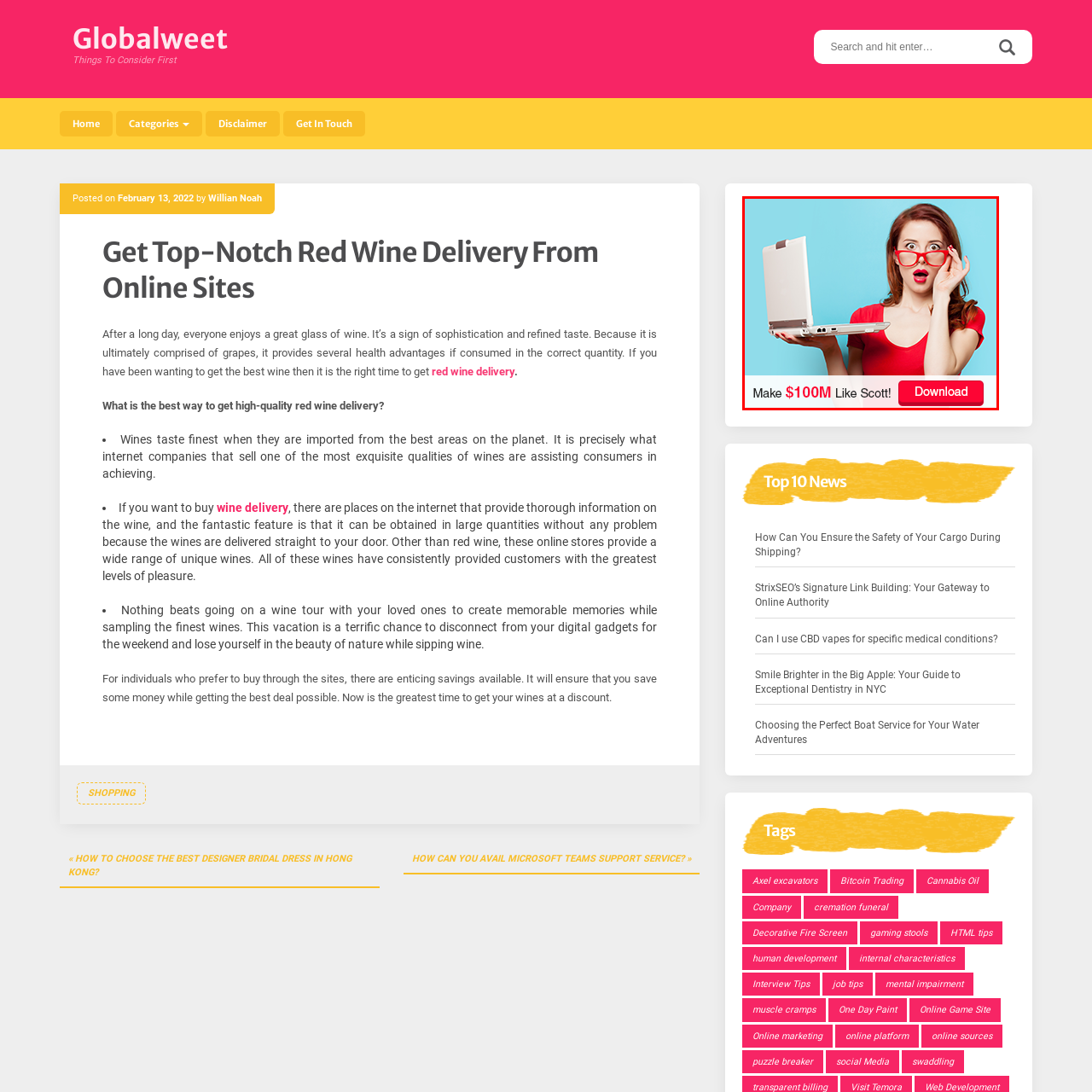Please analyze the elements within the red highlighted area in the image and provide a comprehensive answer to the following question: What is the shape of the woman's glasses?

The caption describes the woman as wearing 'large round glasses', which suggests that the shape of her glasses is round.